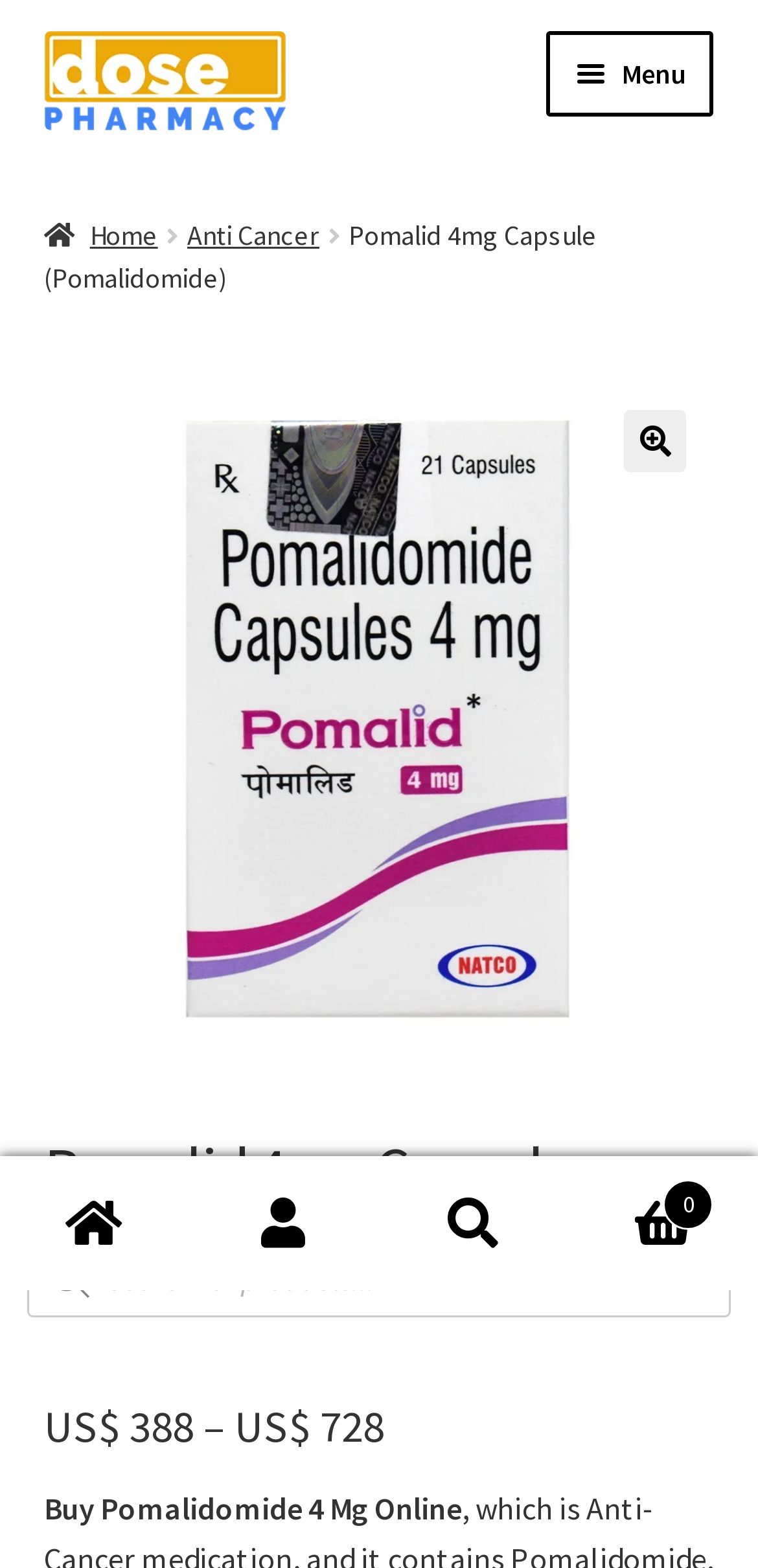Please identify the bounding box coordinates of the area that needs to be clicked to fulfill the following instruction: "Go to 'Home' page."

[0.058, 0.138, 0.208, 0.161]